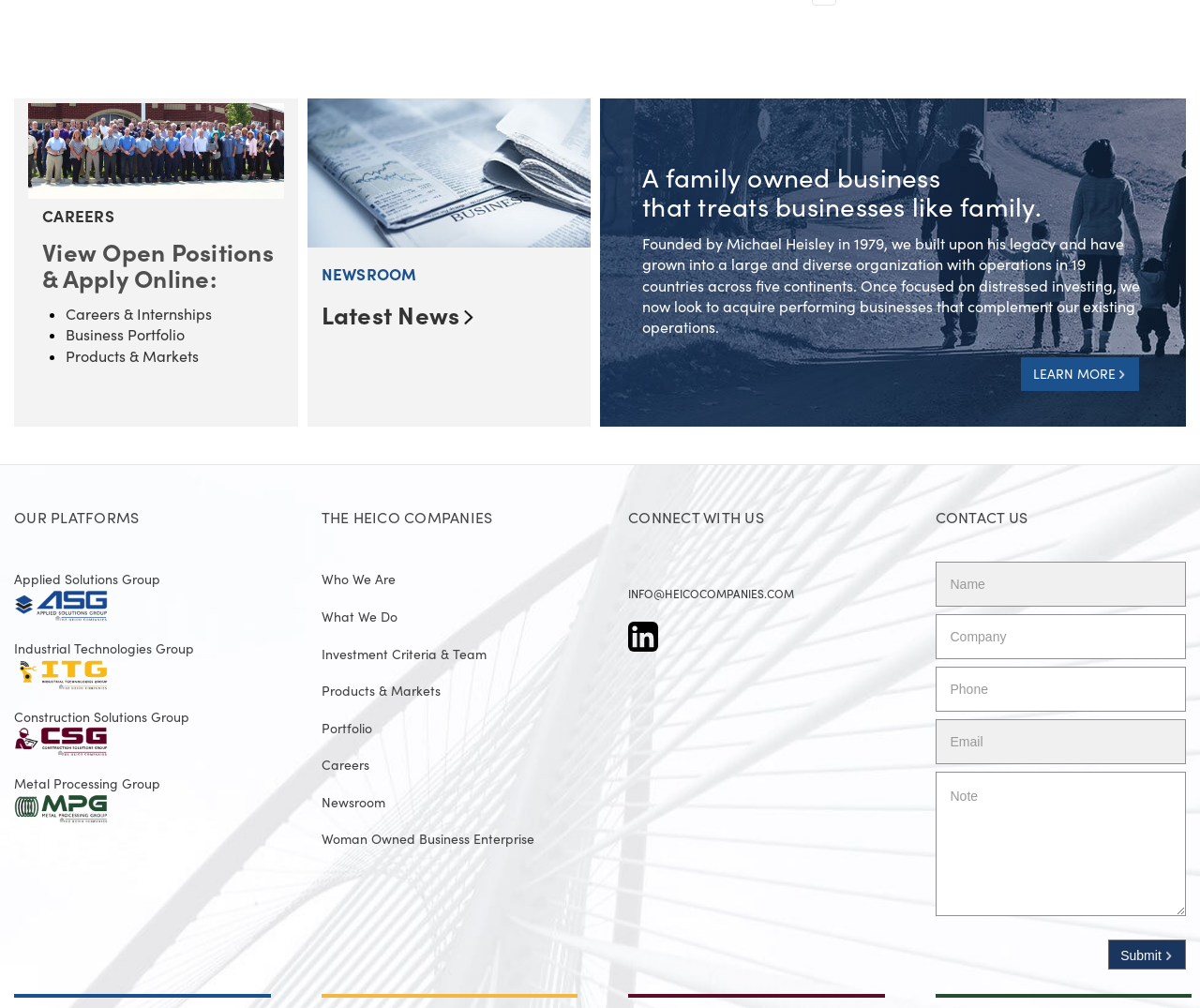Provide the bounding box coordinates for the specified HTML element described in this description: "Submit". The coordinates should be four float numbers ranging from 0 to 1, in the format [left, top, right, bottom].

[0.923, 0.932, 0.988, 0.962]